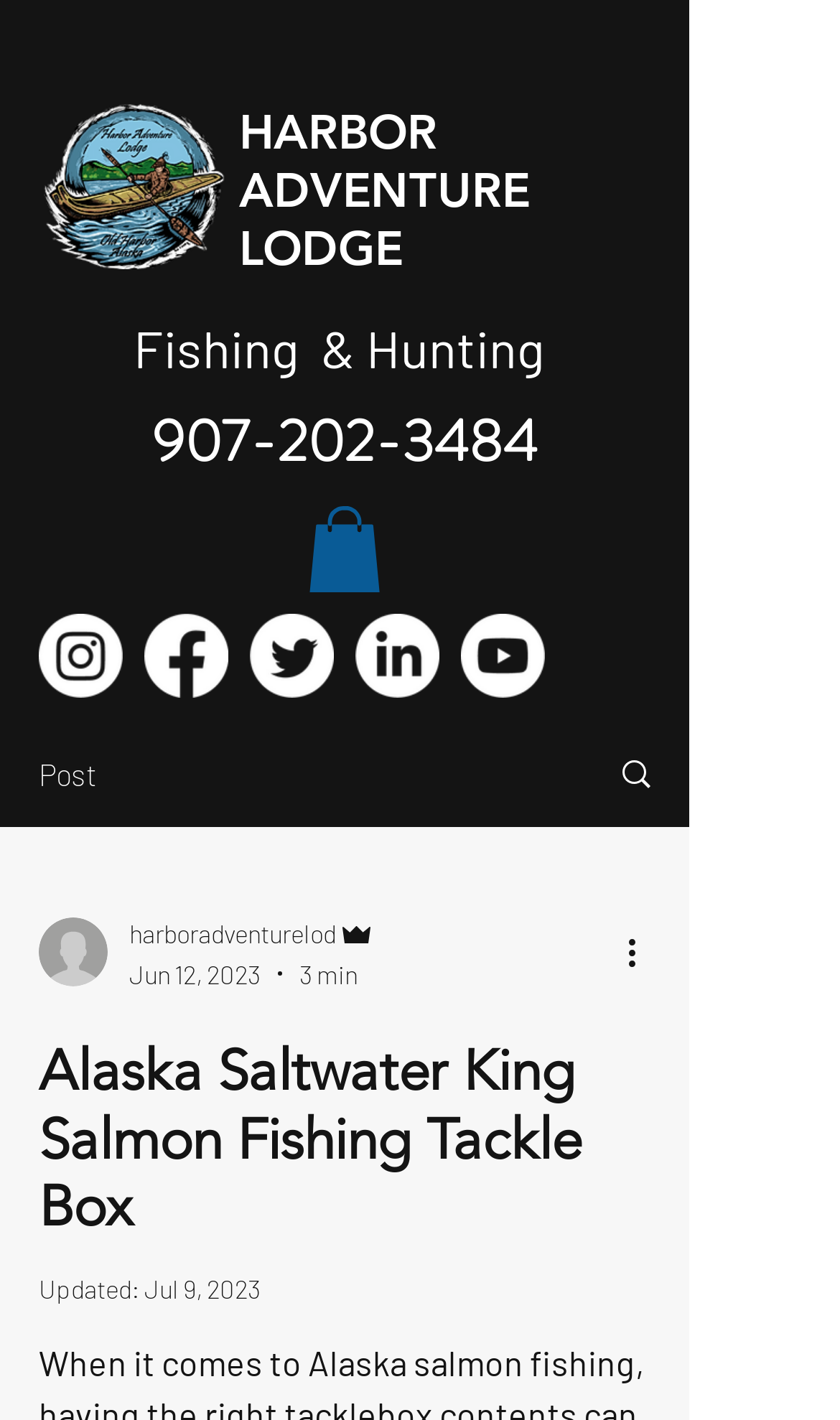Use a single word or phrase to answer the question:
What is the phone number?

907-202-3484